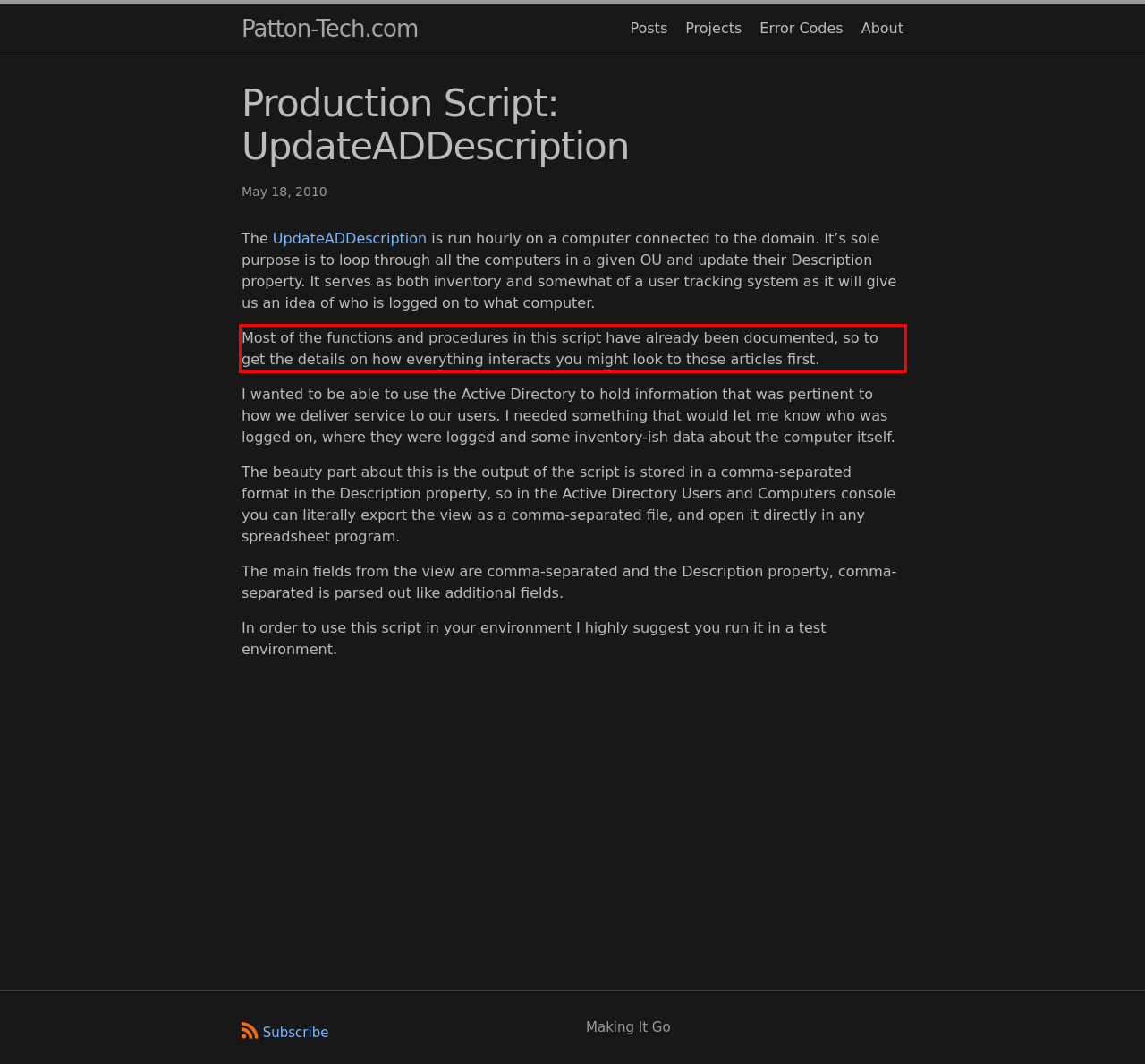Review the webpage screenshot provided, and perform OCR to extract the text from the red bounding box.

Most of the functions and procedures in this script have already been documented, so to get the details on how everything interacts you might look to those articles first.